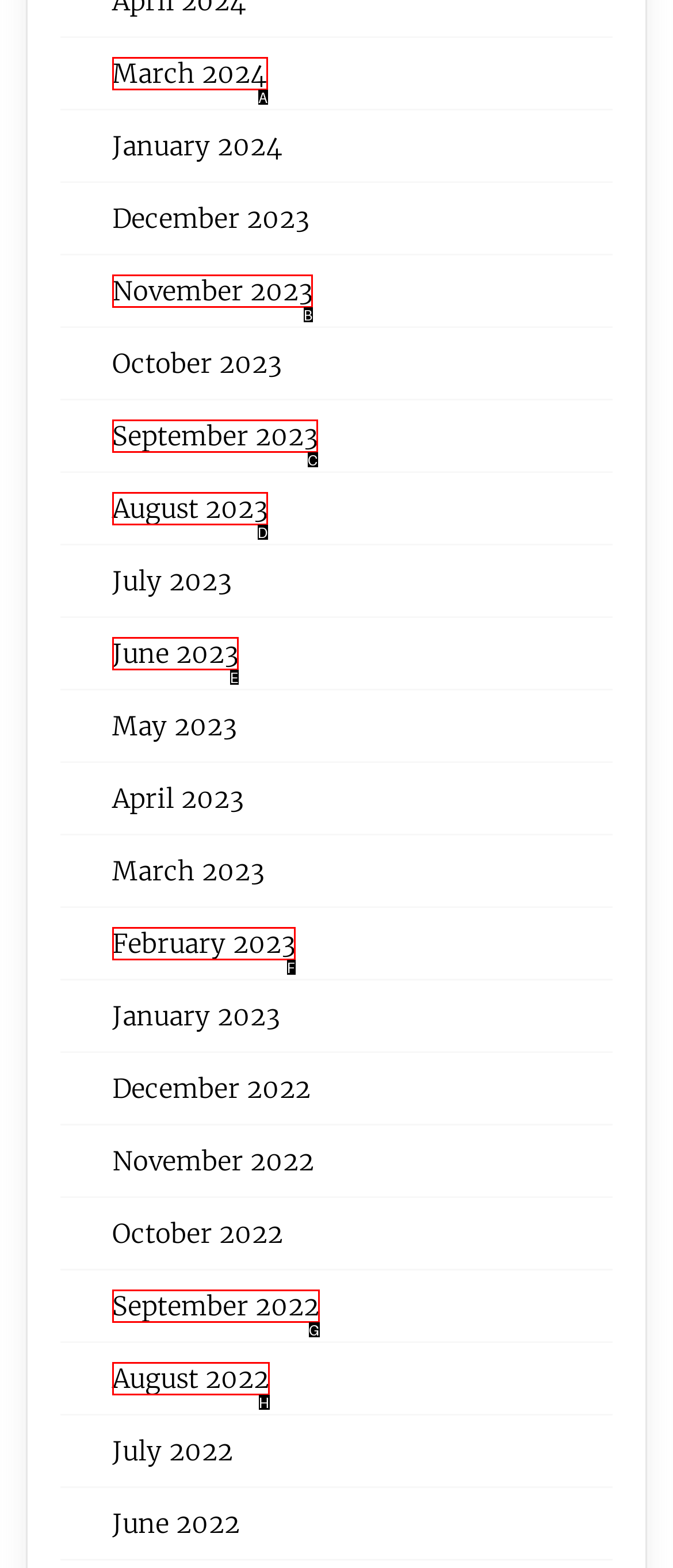Select the HTML element that matches the description: September 2023
Respond with the letter of the correct choice from the given options directly.

C